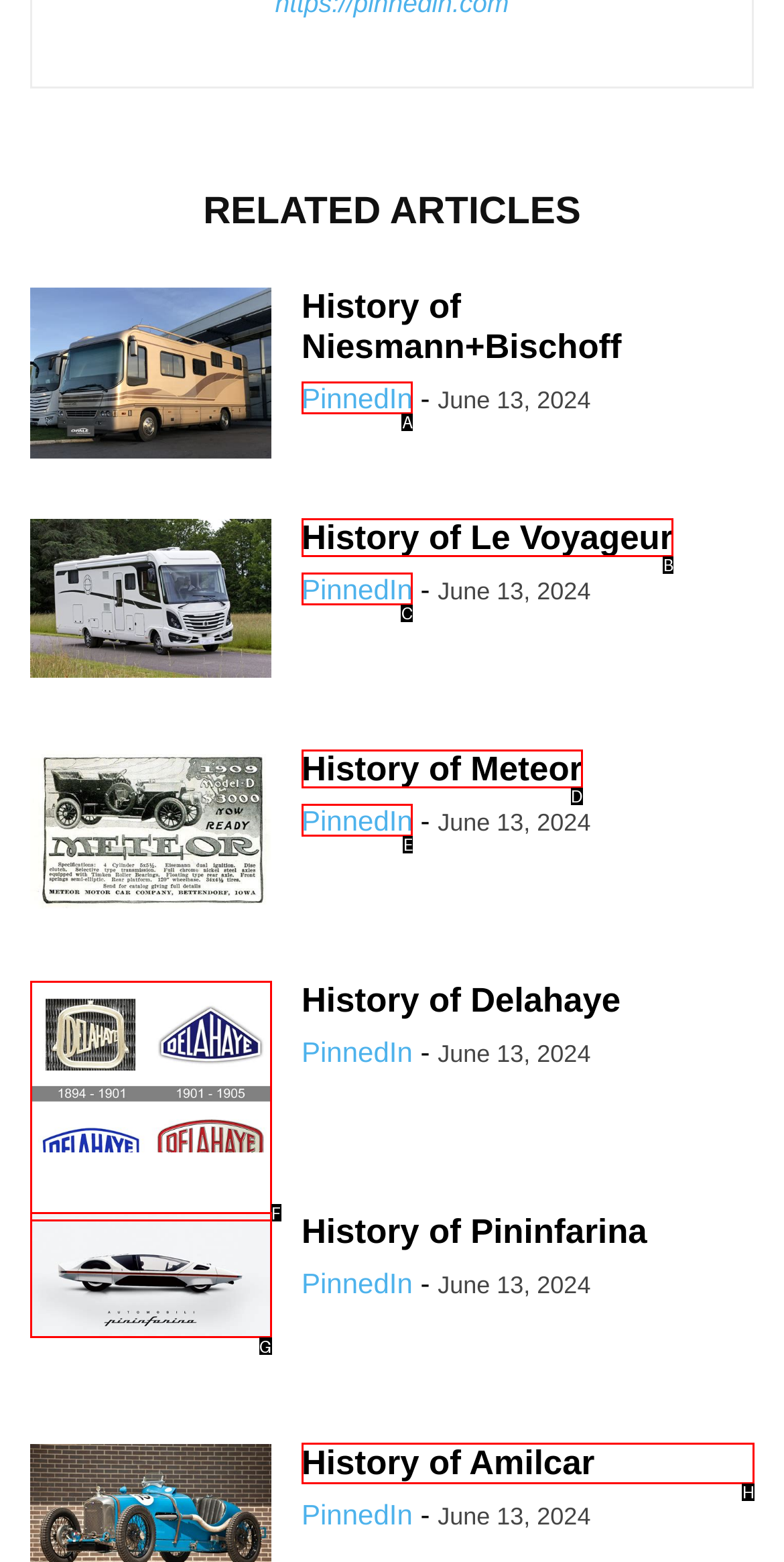Figure out which option to click to perform the following task: Check History of Amilcar
Provide the letter of the correct option in your response.

H